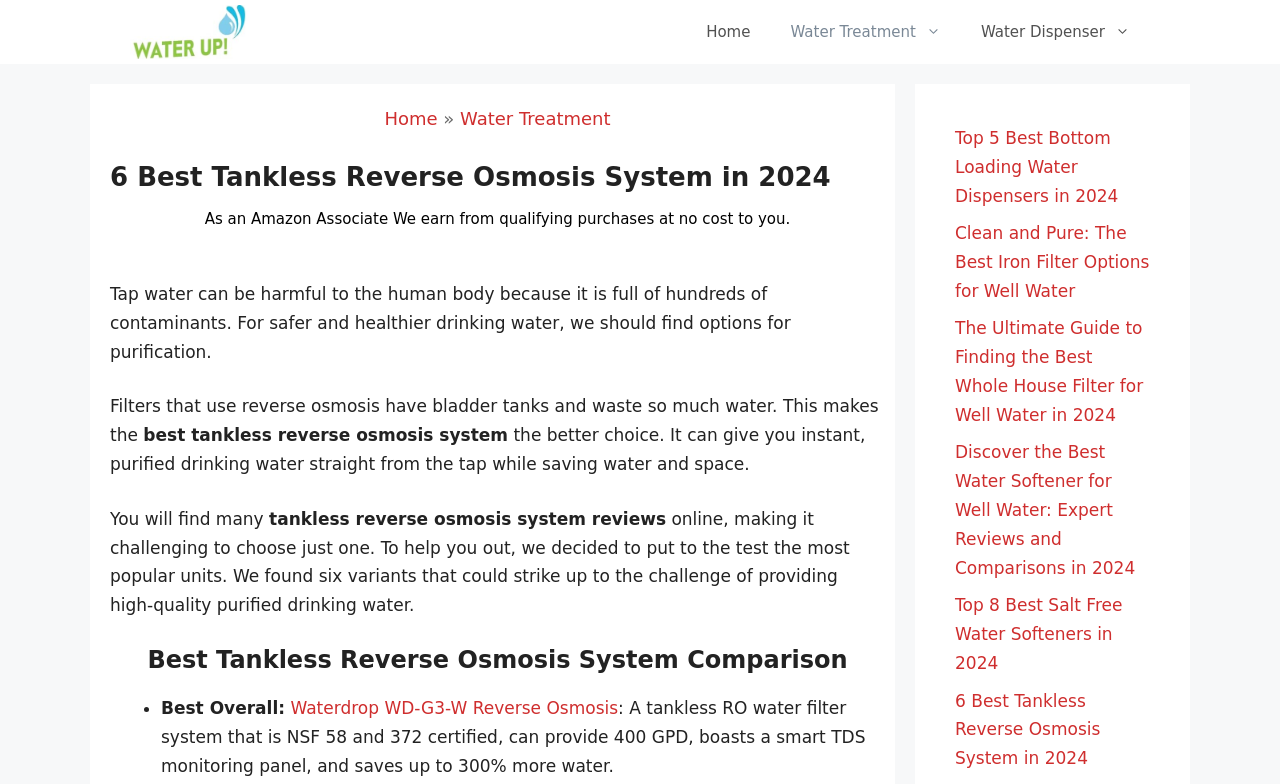Pinpoint the bounding box coordinates of the area that must be clicked to complete this instruction: "Read about Water Treatment".

[0.602, 0.003, 0.751, 0.079]